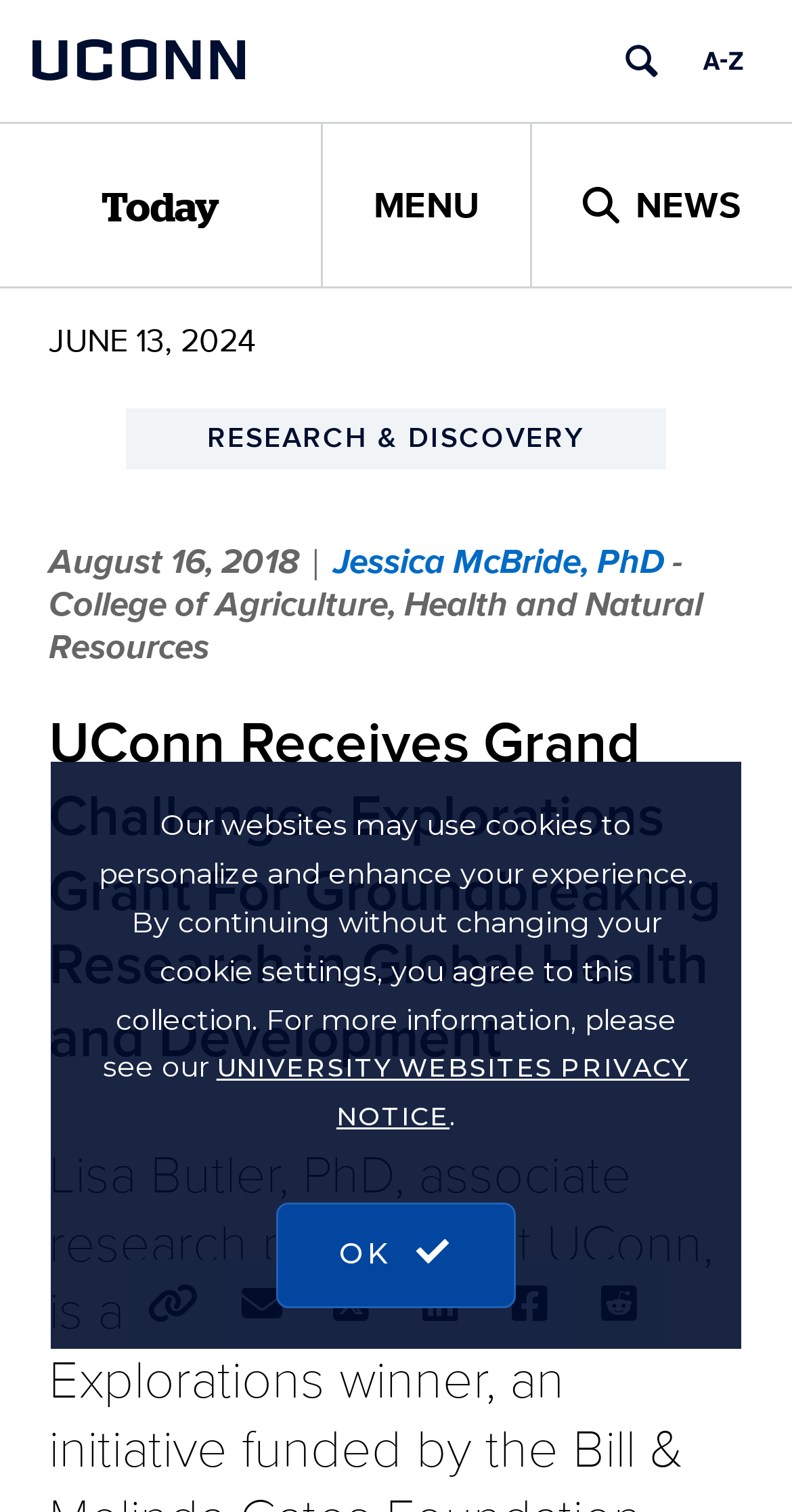What is the name of the university mentioned in the article?
Please analyze the image and answer the question with as much detail as possible.

I found the name 'University of Connecticut' in the article by looking at the Root Element with the OCR text 'UConn Receives Grand Challenges Explorations Grant For Groundbreaking Research in Global Health and Development - UConn Today' at coordinates [0, 0, 1, 1].